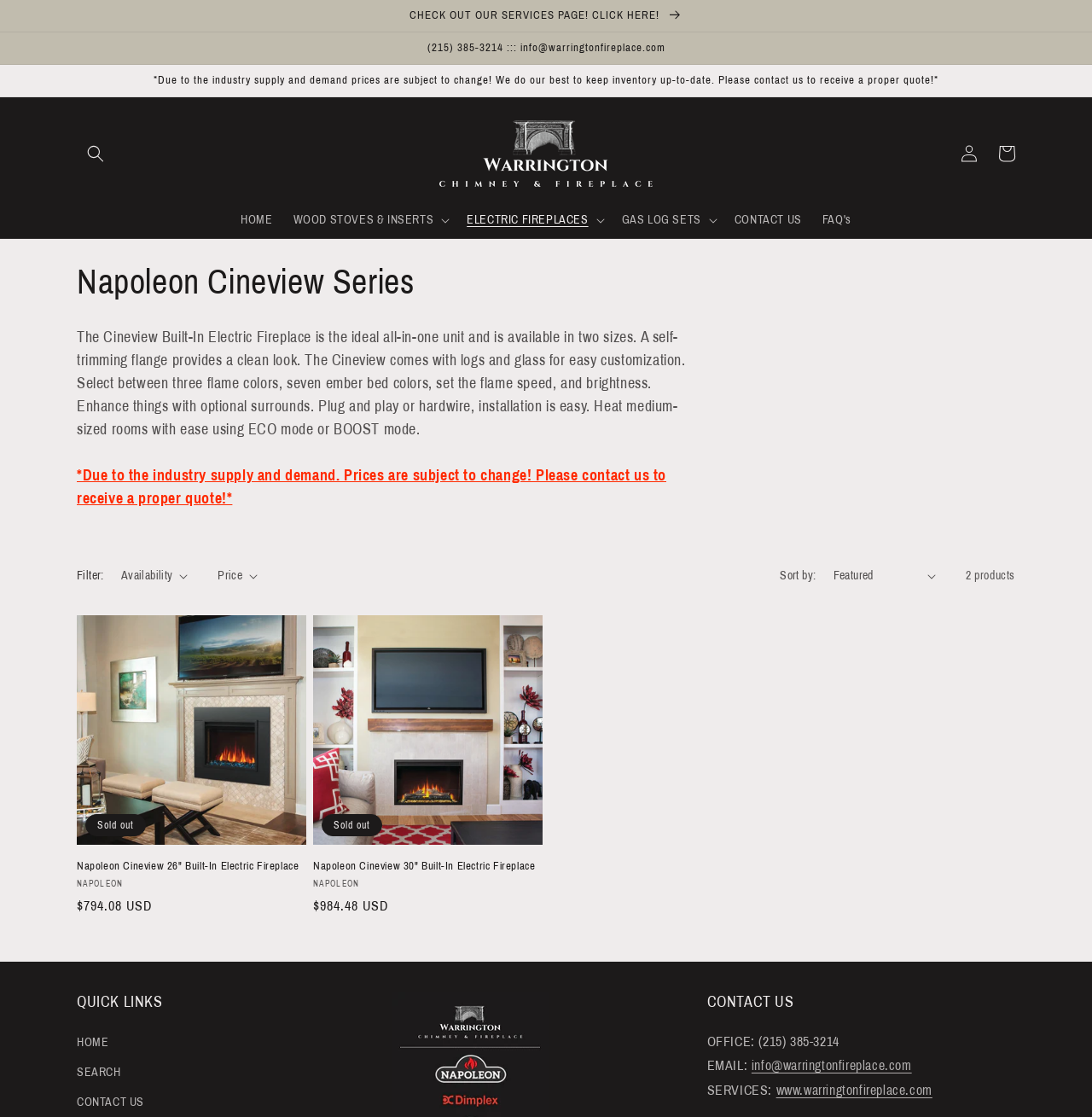Show the bounding box coordinates of the region that should be clicked to follow the instruction: "Search for products."

[0.07, 0.121, 0.105, 0.154]